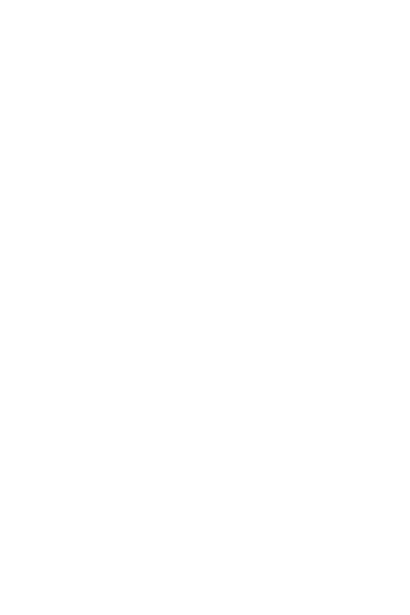Consider the image and give a detailed and elaborate answer to the question: 
What is the price of the fascinator hat?

The caption explicitly lists the price of the item as $360.00, emphasizing its high-end fashion appeal.